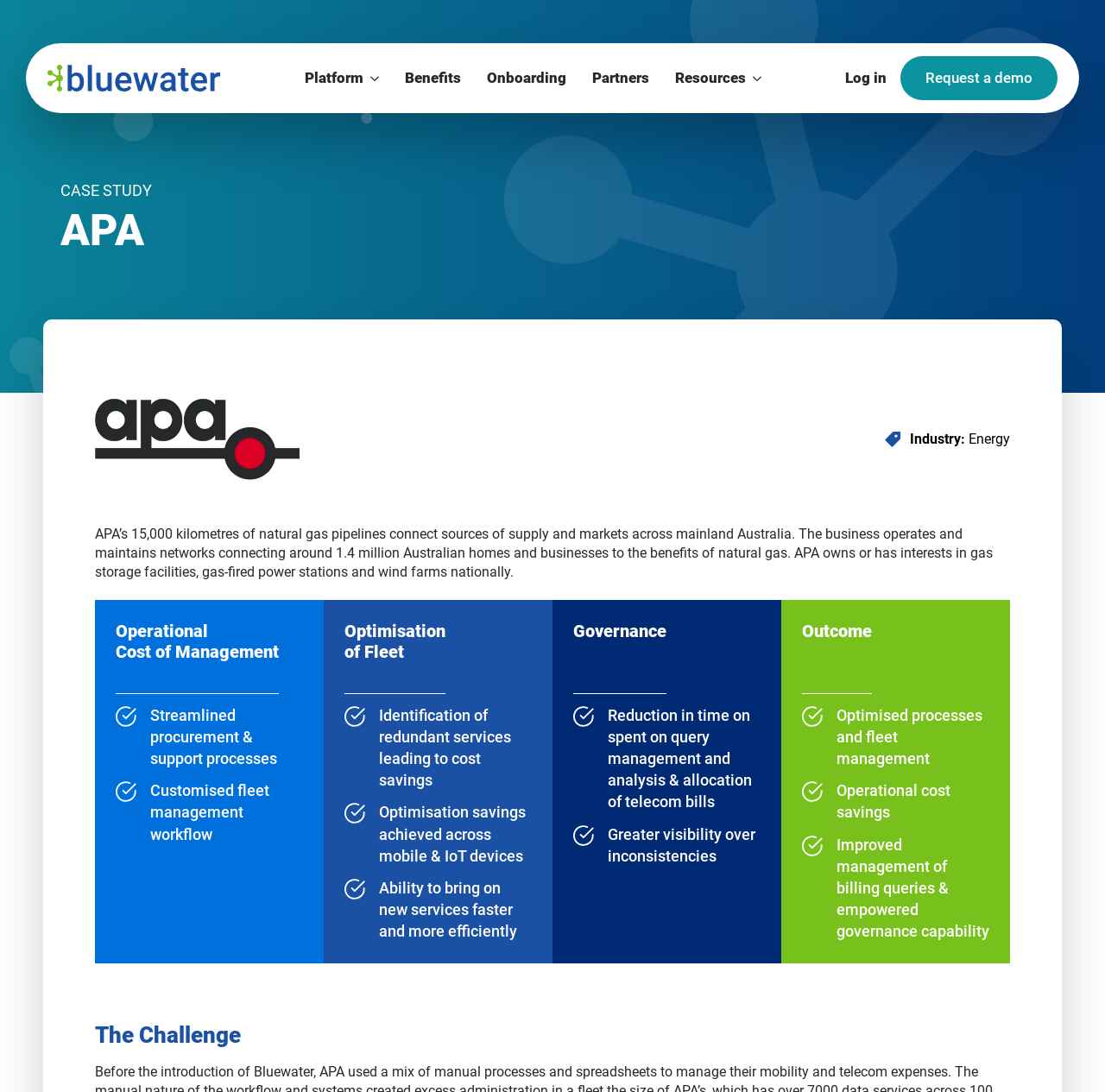From the image, can you give a detailed response to the question below:
How many kilometres of natural gas pipelines does APA operate?

I found the answer by reading the text 'APA’s 15,000 kilometres of natural gas pipelines connect sources of supply and markets across mainland Australia.' on the webpage.